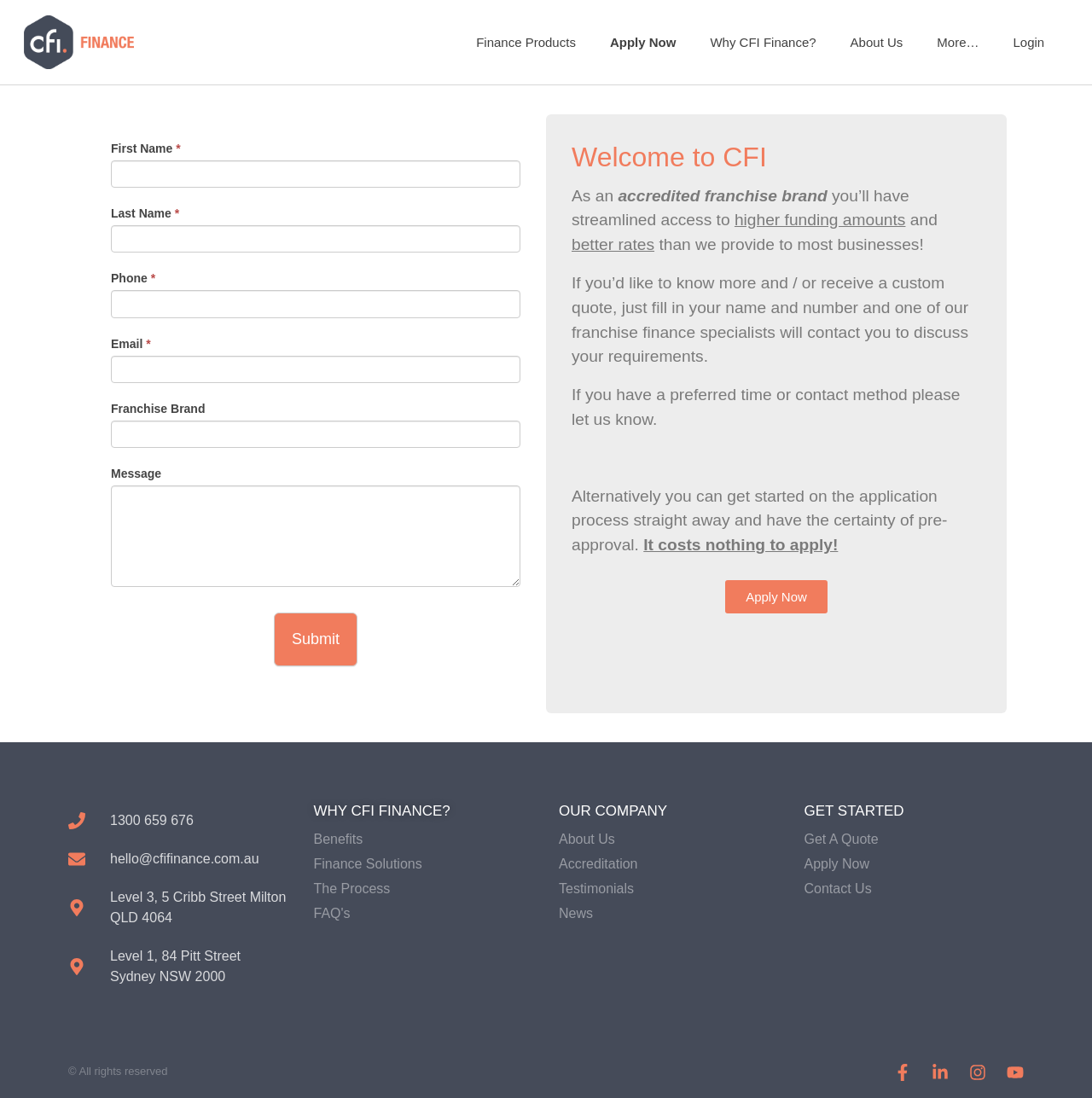Based on the provided description, "Testimonials", find the bounding box of the corresponding UI element in the screenshot.

[0.512, 0.8, 0.713, 0.819]